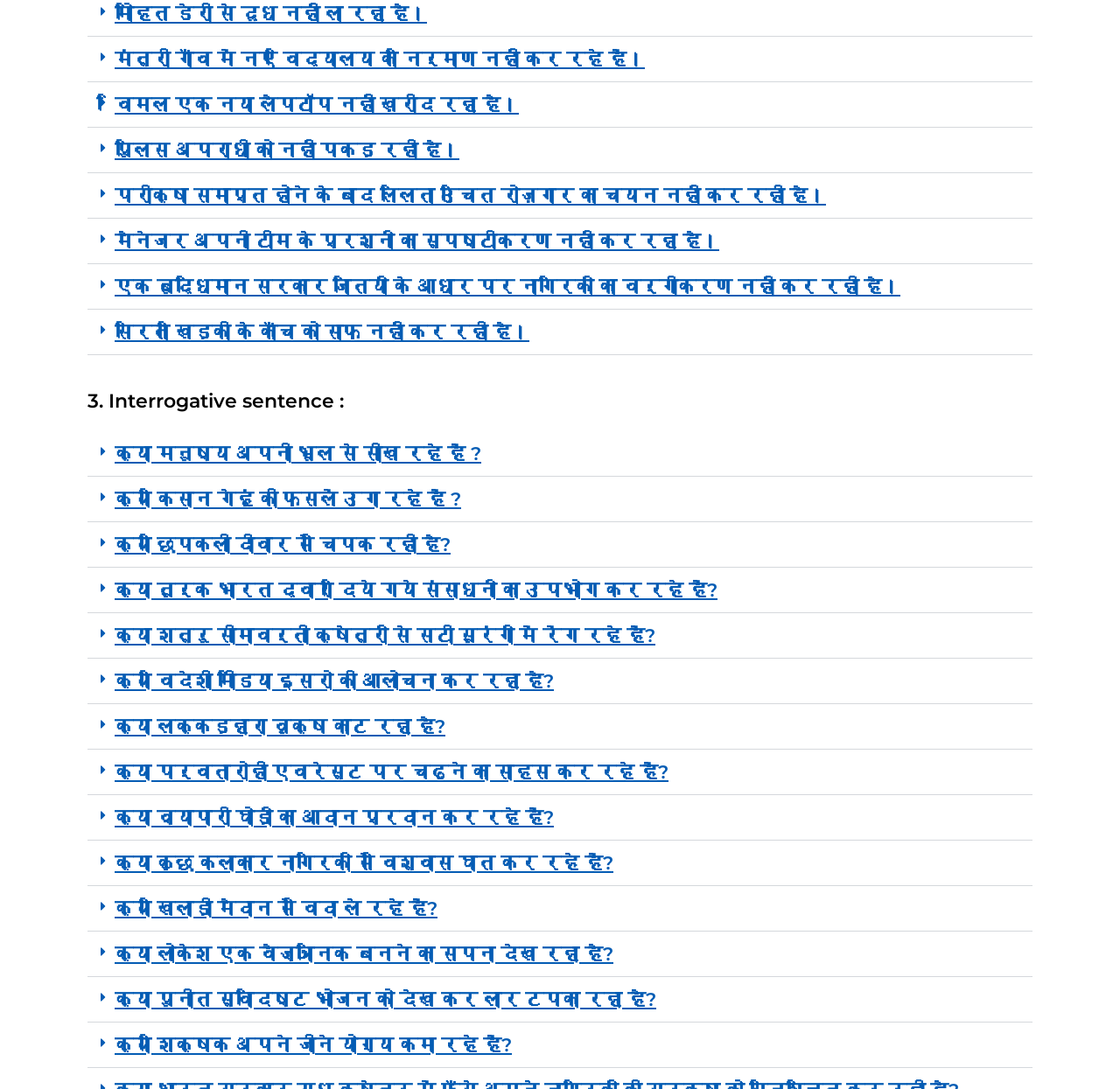Please specify the bounding box coordinates of the clickable region necessary for completing the following instruction: "Click the button to know if Mohit is not bringing milk from the dairy". The coordinates must consist of four float numbers between 0 and 1, i.e., [left, top, right, bottom].

[0.078, 0.034, 0.922, 0.076]